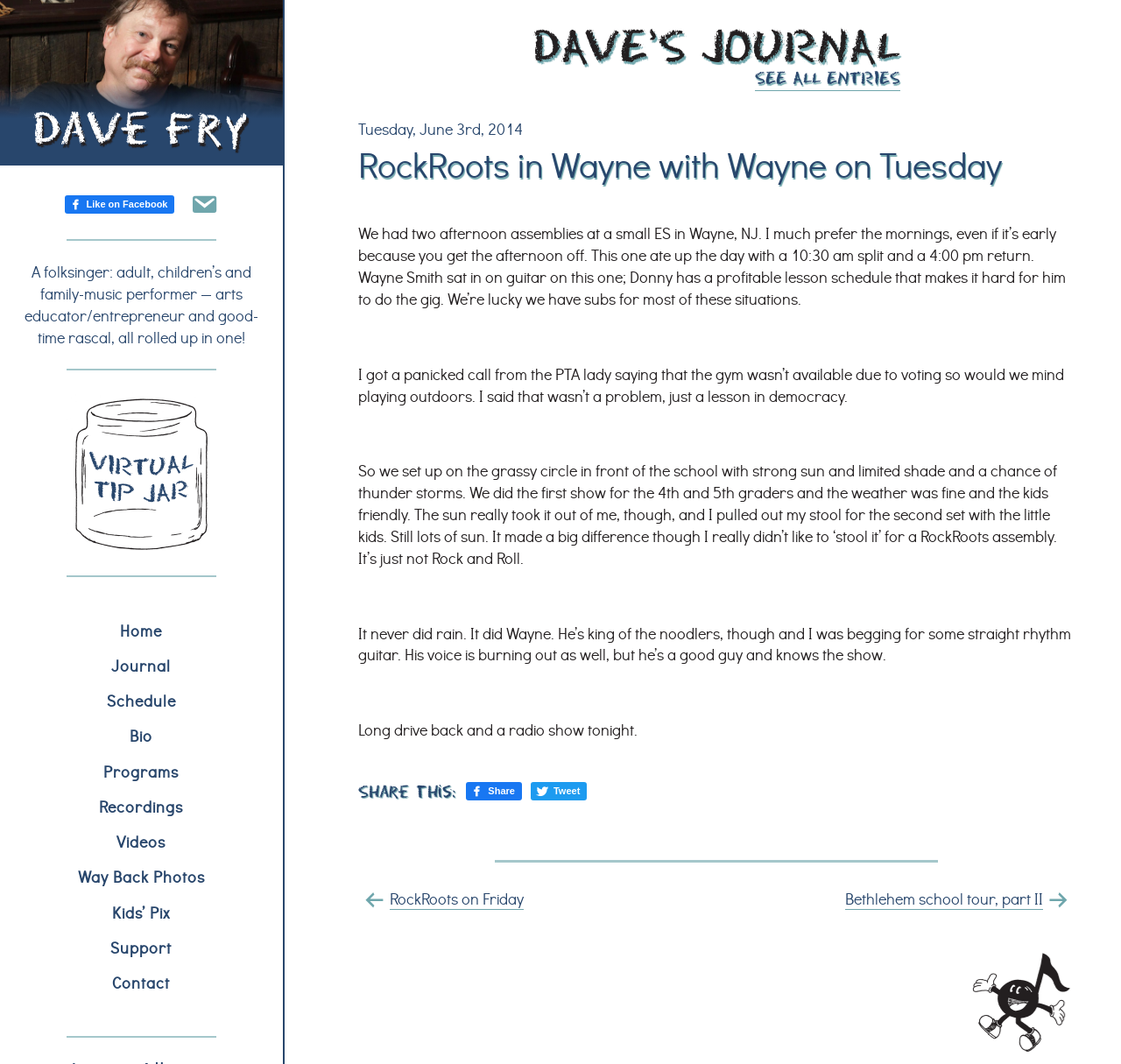Determine the bounding box coordinates of the UI element that matches the following description: "Kids’ Pix". The coordinates should be four float numbers between 0 and 1 in the format [left, top, right, bottom].

[0.0, 0.841, 0.252, 0.874]